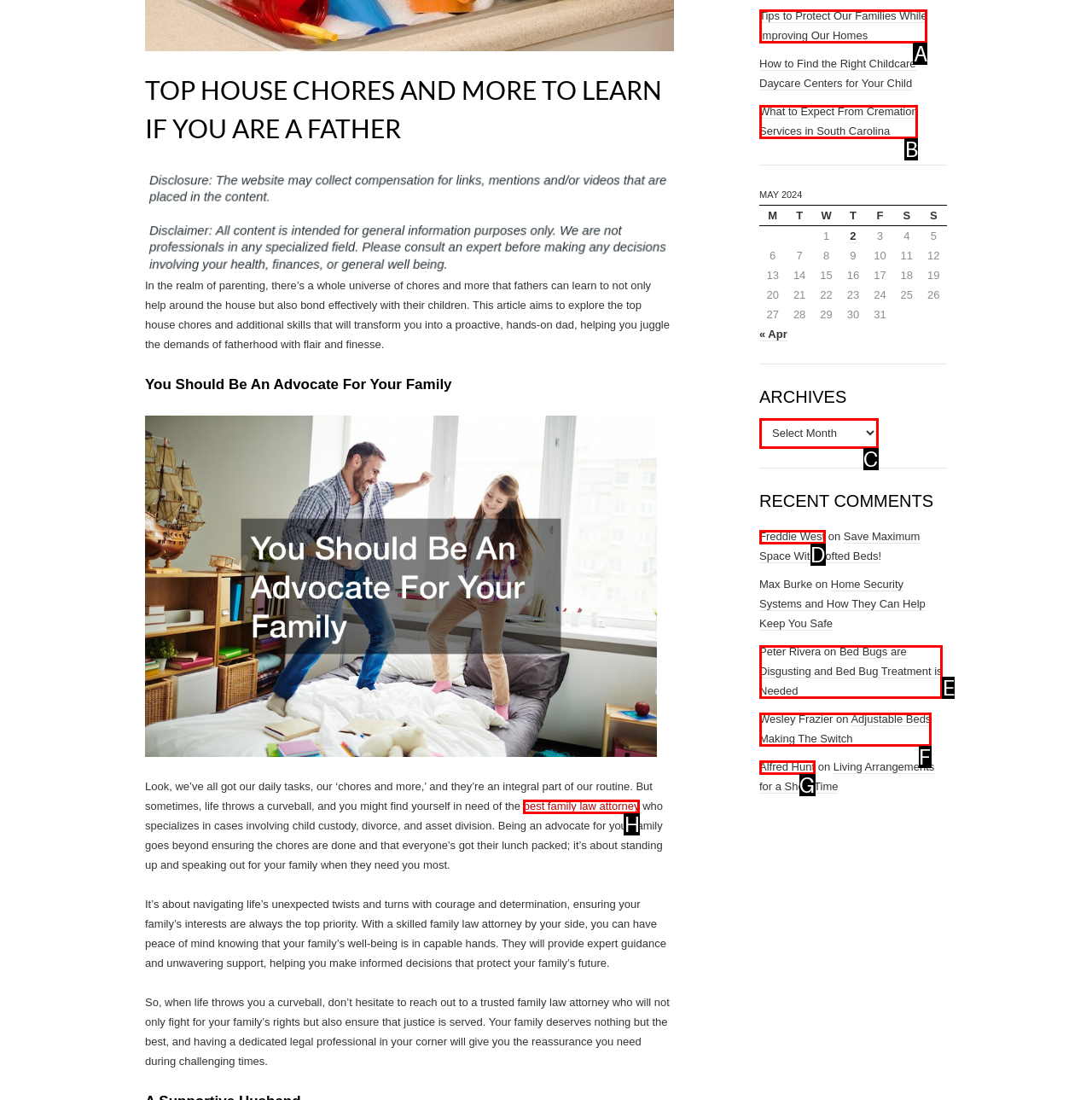Choose the option that best matches the element: Adjustable Beds Making The Switch
Respond with the letter of the correct option.

F